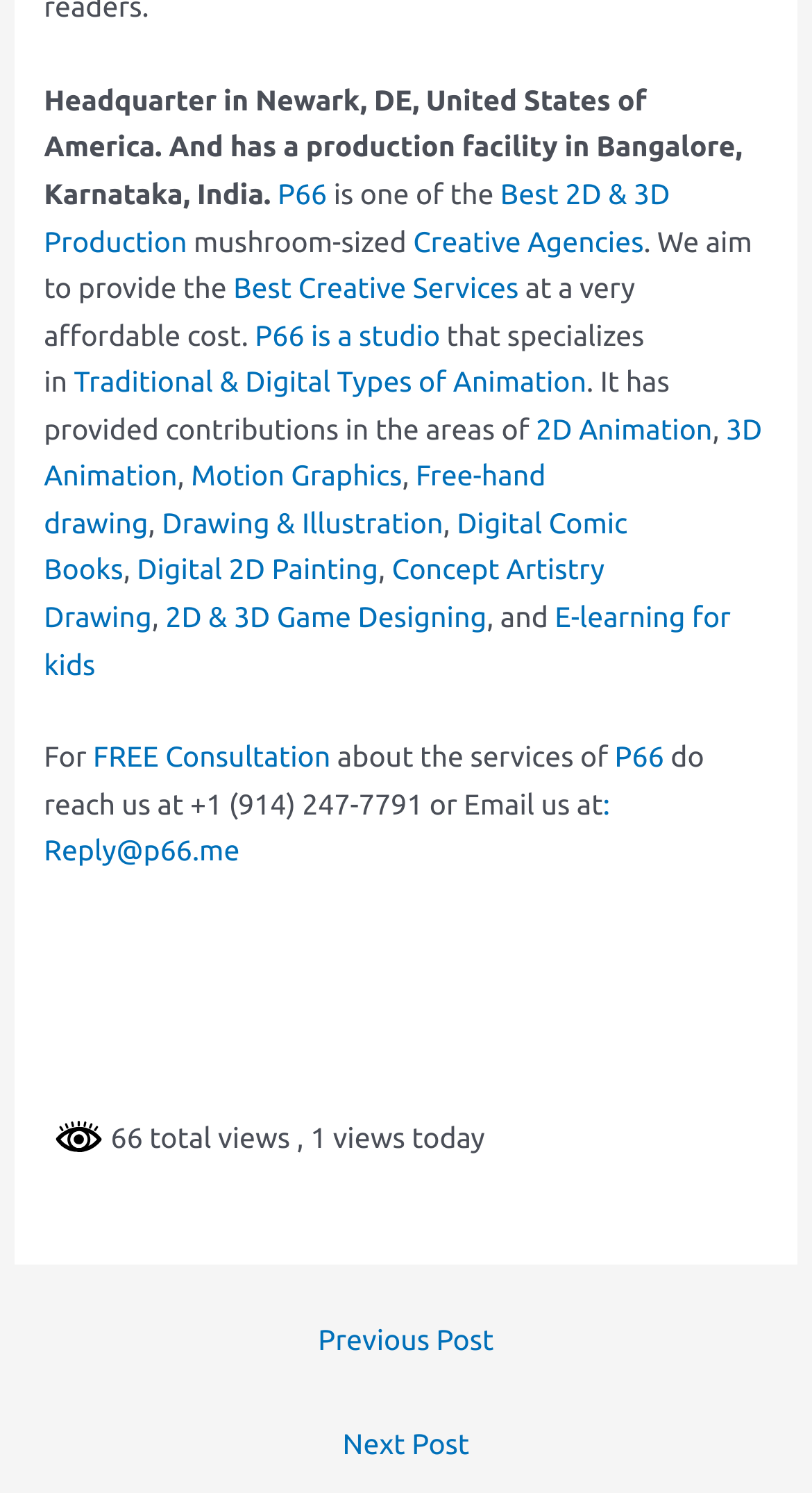Find the bounding box coordinates of the element you need to click on to perform this action: 'Explore 'Best 2D & 3D Production' services'. The coordinates should be represented by four float values between 0 and 1, in the format [left, top, right, bottom].

[0.054, 0.119, 0.825, 0.172]